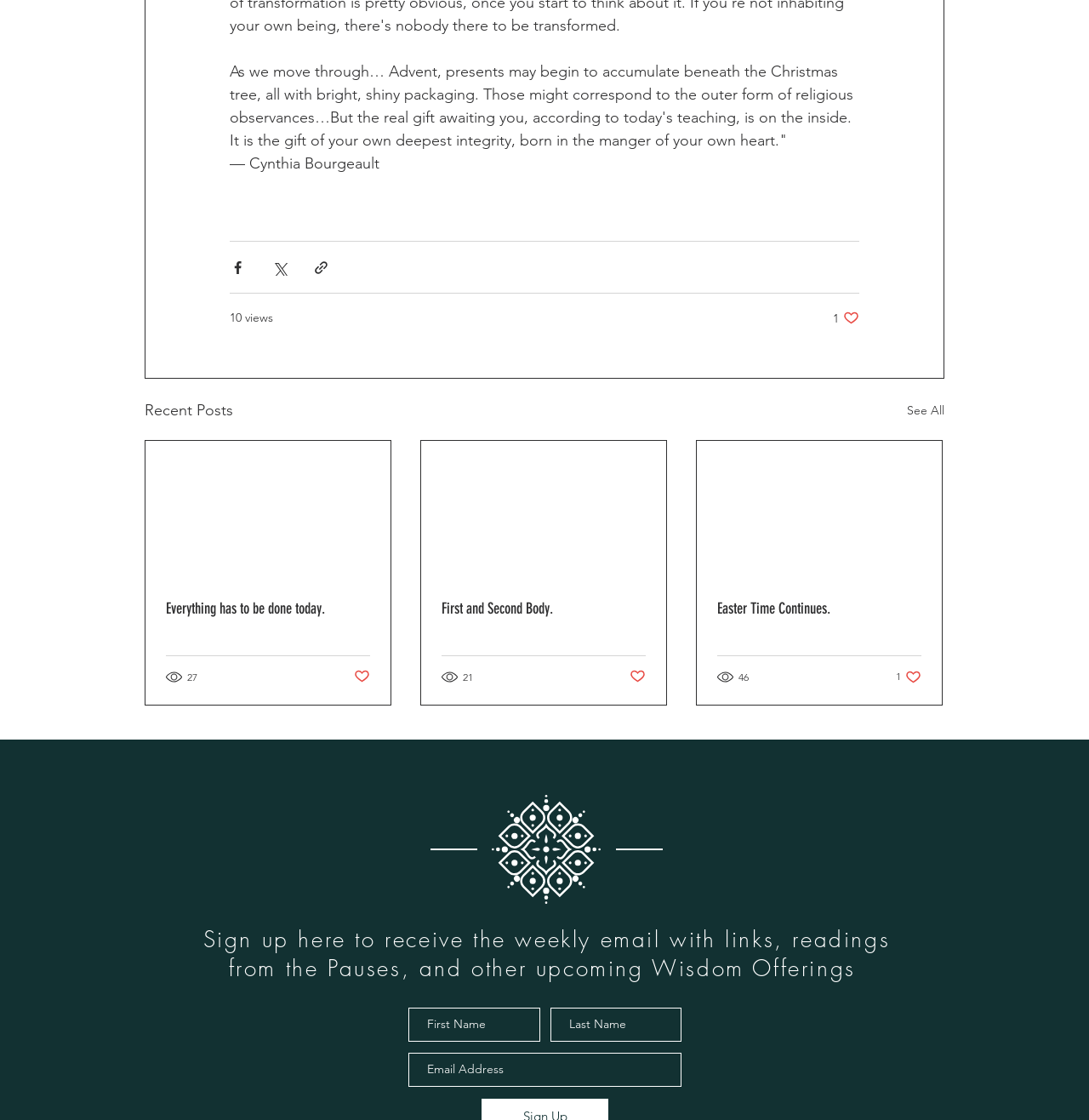Please locate the bounding box coordinates for the element that should be clicked to achieve the following instruction: "Read an article". Ensure the coordinates are given as four float numbers between 0 and 1, i.e., [left, top, right, bottom].

[0.134, 0.394, 0.359, 0.629]